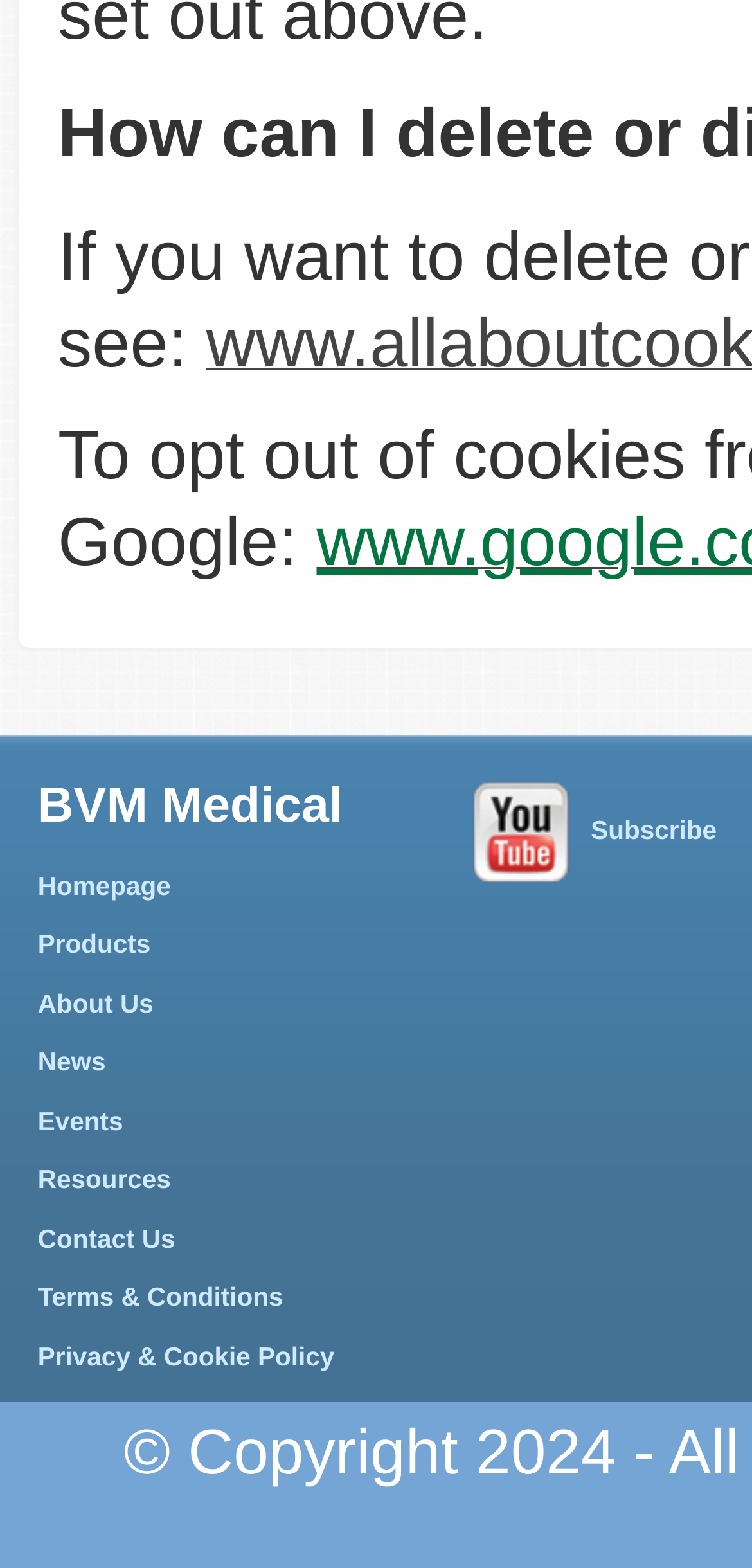Please determine the bounding box coordinates for the element that should be clicked to follow these instructions: "read news".

[0.05, 0.668, 0.141, 0.687]